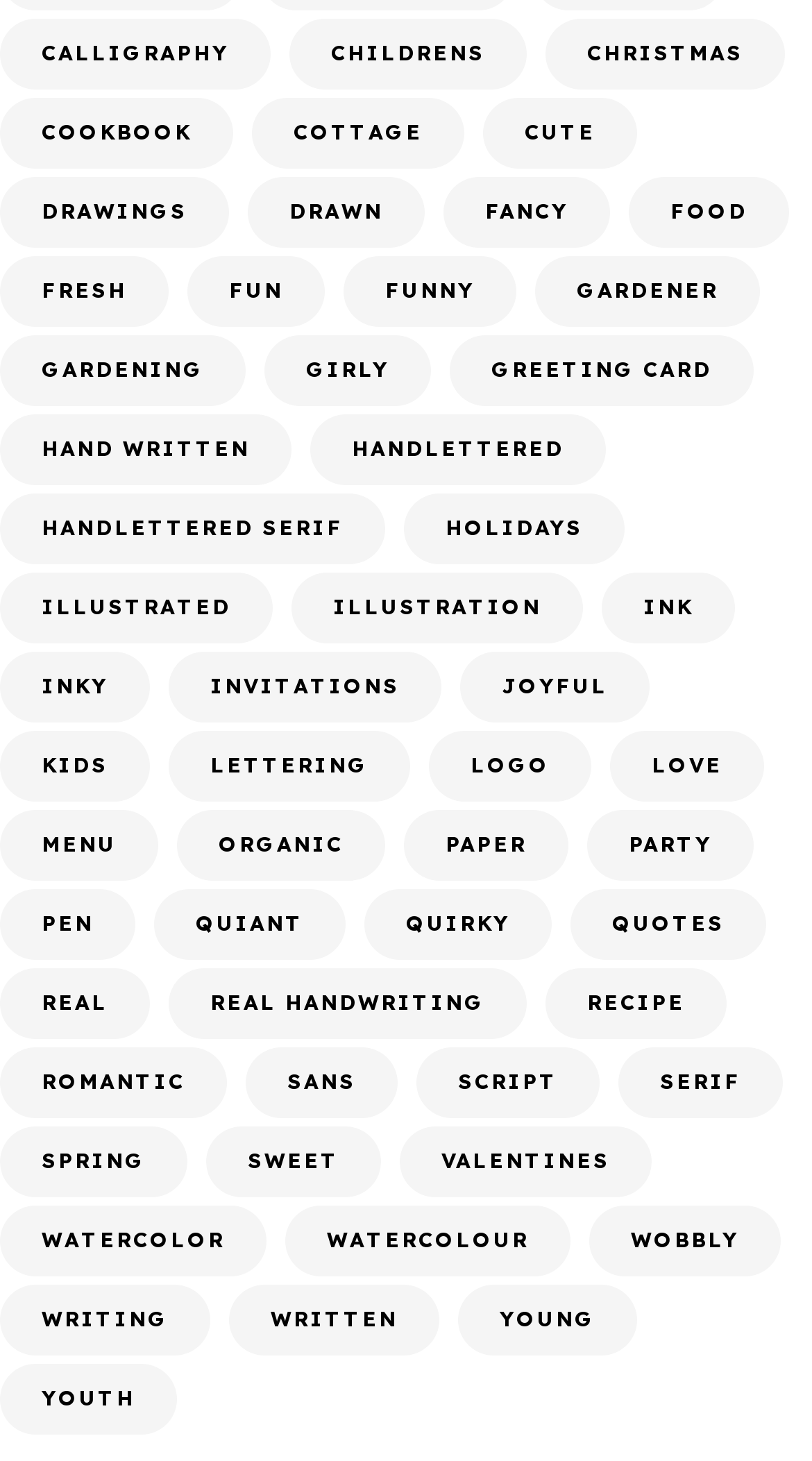Please reply to the following question with a single word or a short phrase:
What is the first category of fonts?

Calligraphy